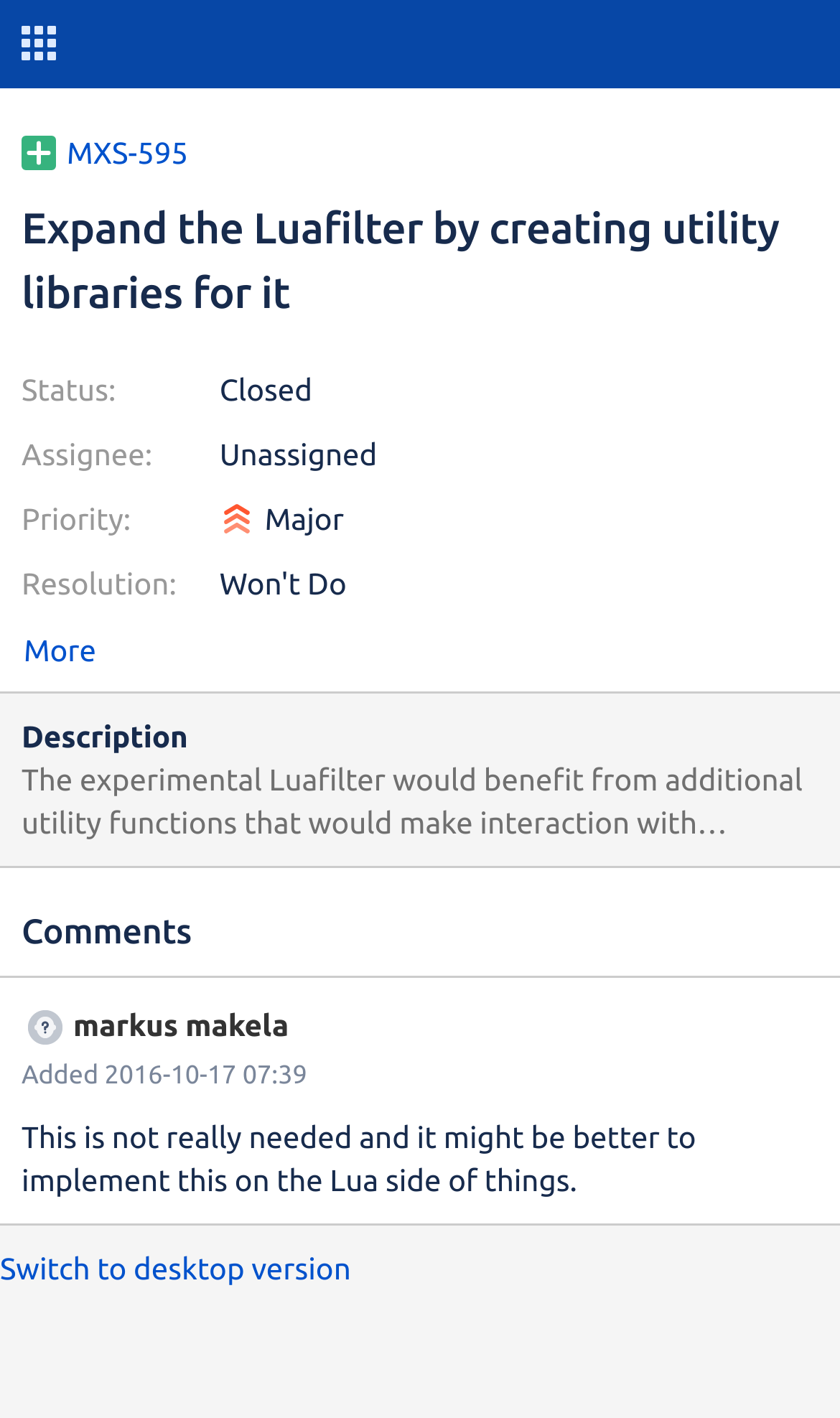Examine the image carefully and respond to the question with a detailed answer: 
What is the purpose of the Luafilter utility libraries?

I found the answer by reading the description of the issue which states that the experimental Luafilter would benefit from additional utility functions that would make interaction with MaxScale easier.